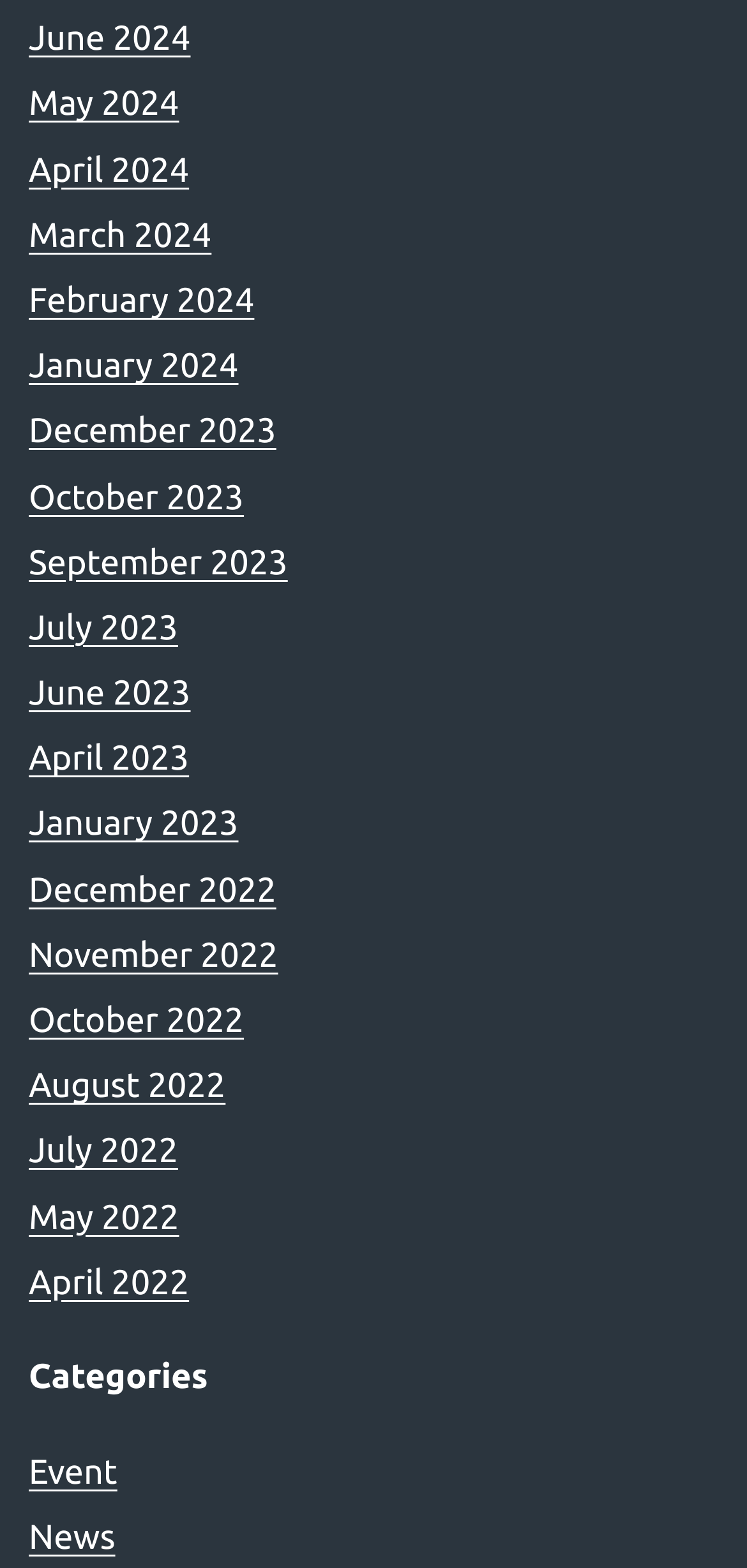Respond with a single word or phrase to the following question: What is the most recent month listed?

June 2024